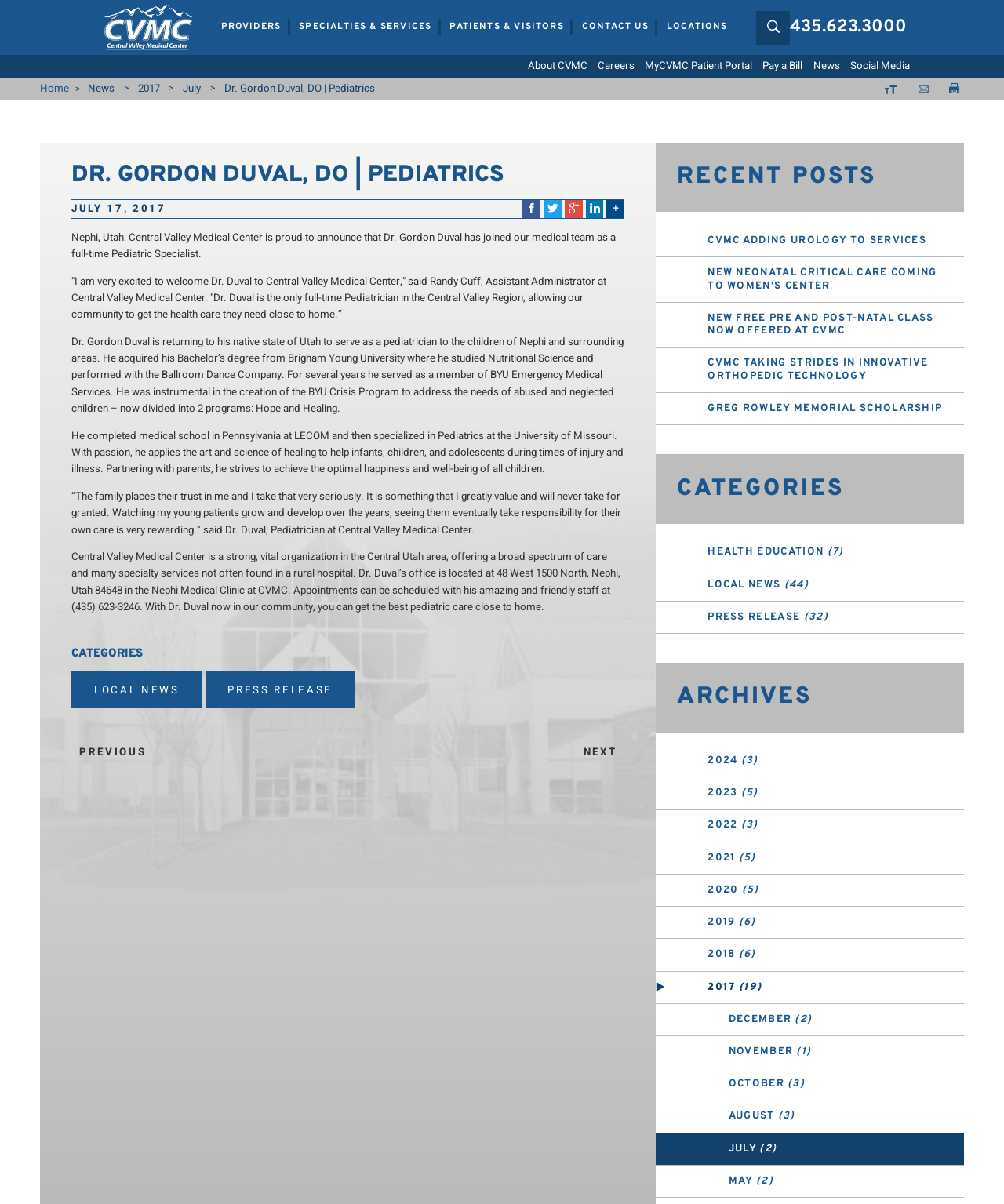Where is Dr. Duval's office located?
Refer to the image and provide a concise answer in one word or phrase.

Nephi, Utah